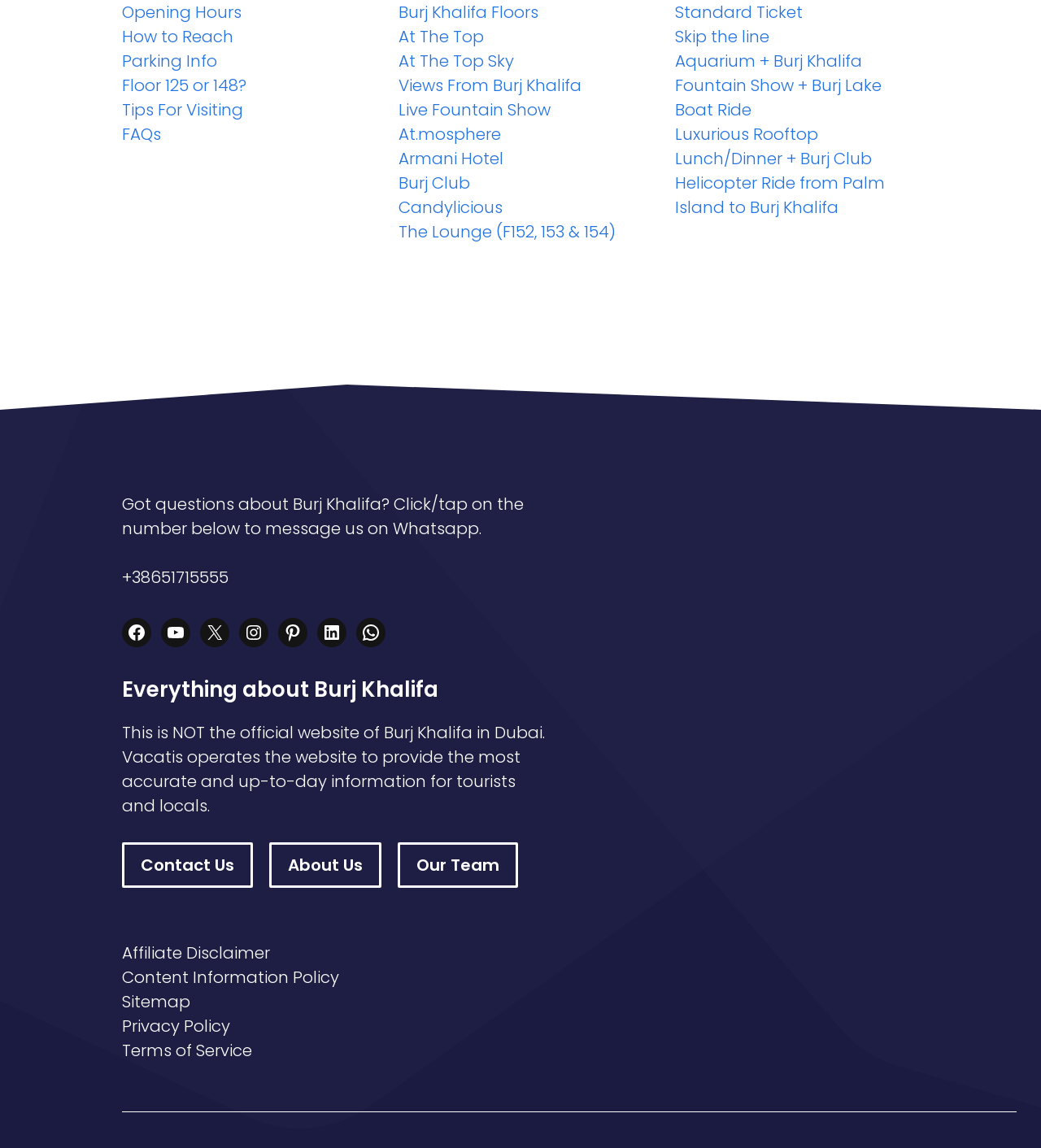Identify the bounding box coordinates of the region I need to click to complete this instruction: "Visit At The Top".

[0.383, 0.022, 0.465, 0.042]